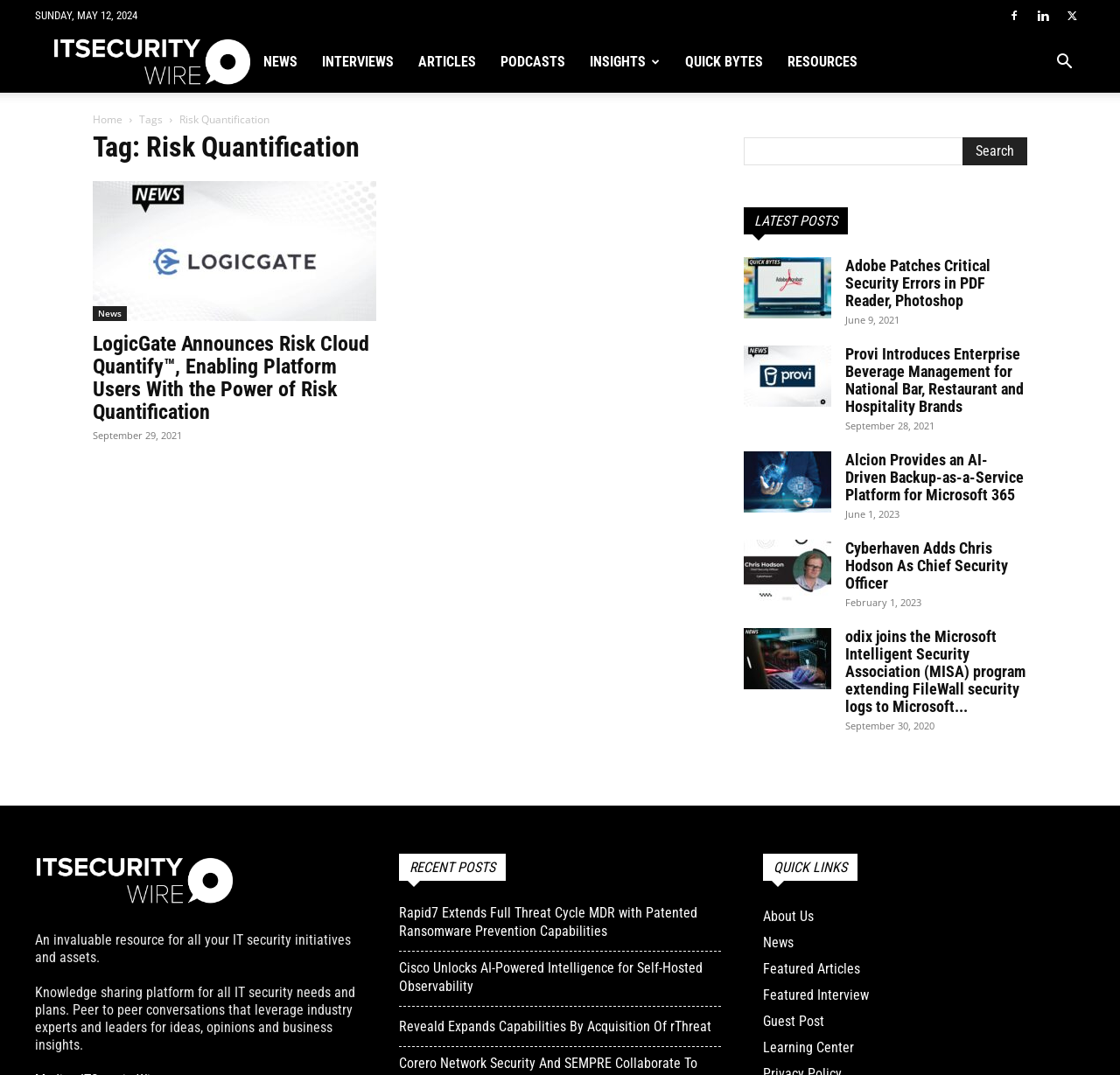Please determine the main heading text of this webpage.

Tag: Risk Quantification